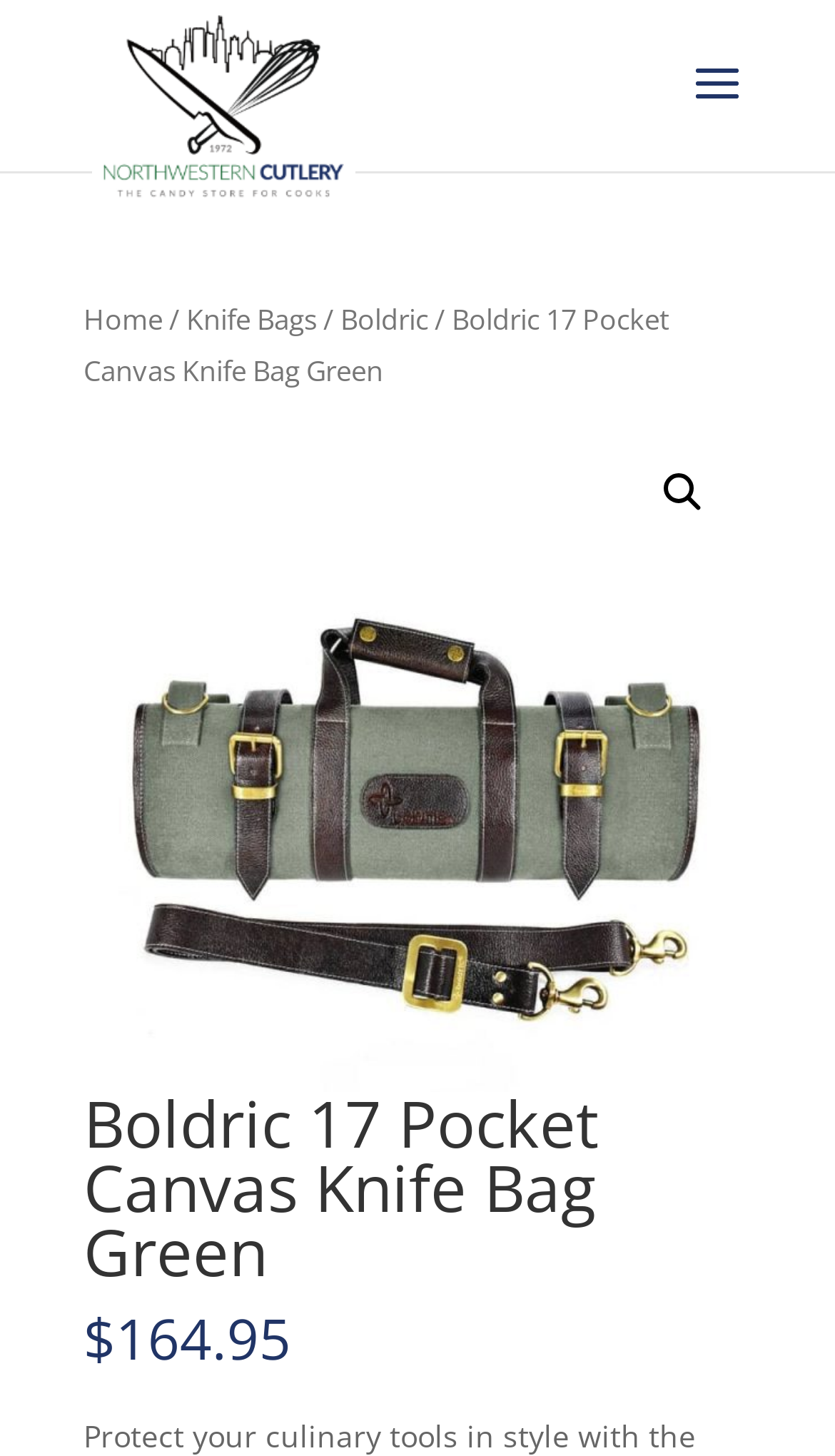Identify the bounding box coordinates of the HTML element based on this description: "Home".

[0.1, 0.206, 0.195, 0.232]